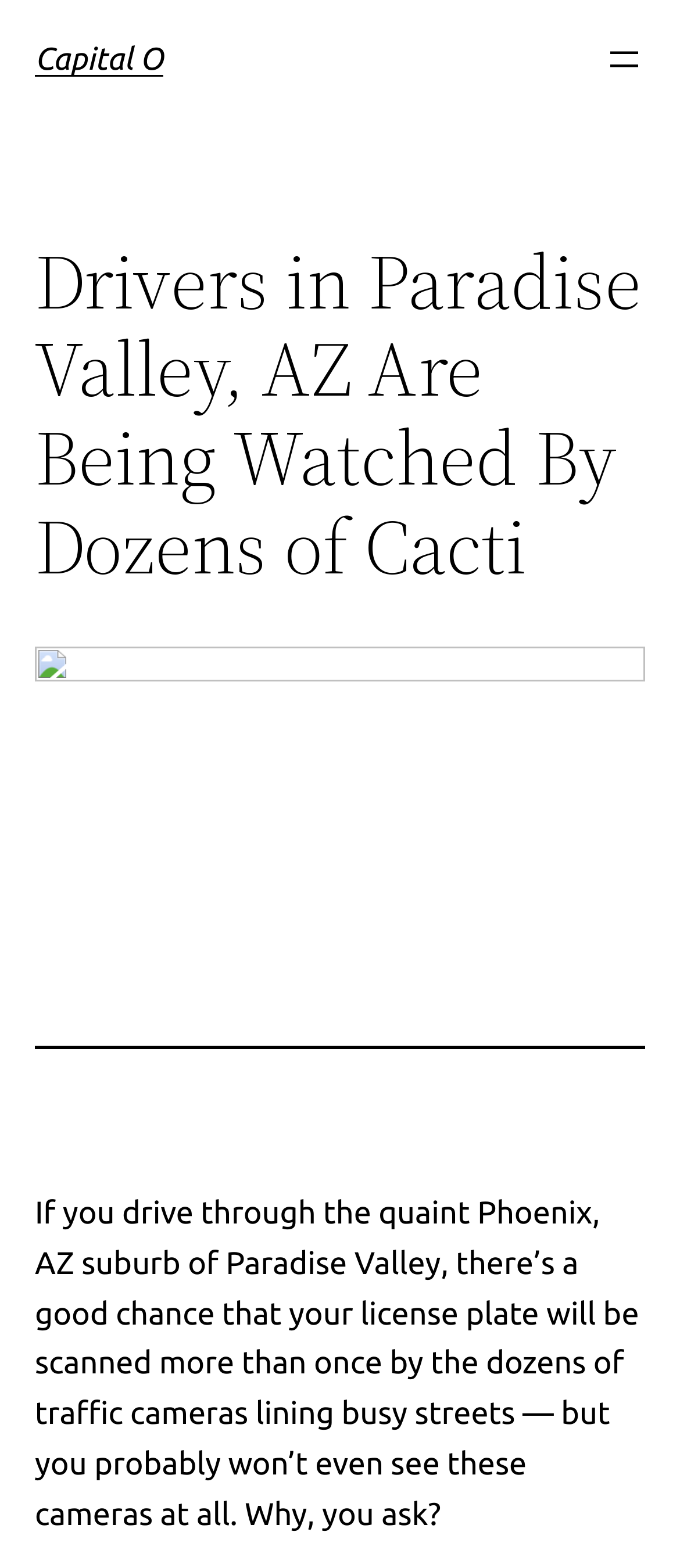What is the location of the cameras?
Please give a detailed and elaborate explanation in response to the question.

The article states that the cameras are 'lining busy streets', which implies that the location of the cameras is on busy streets.